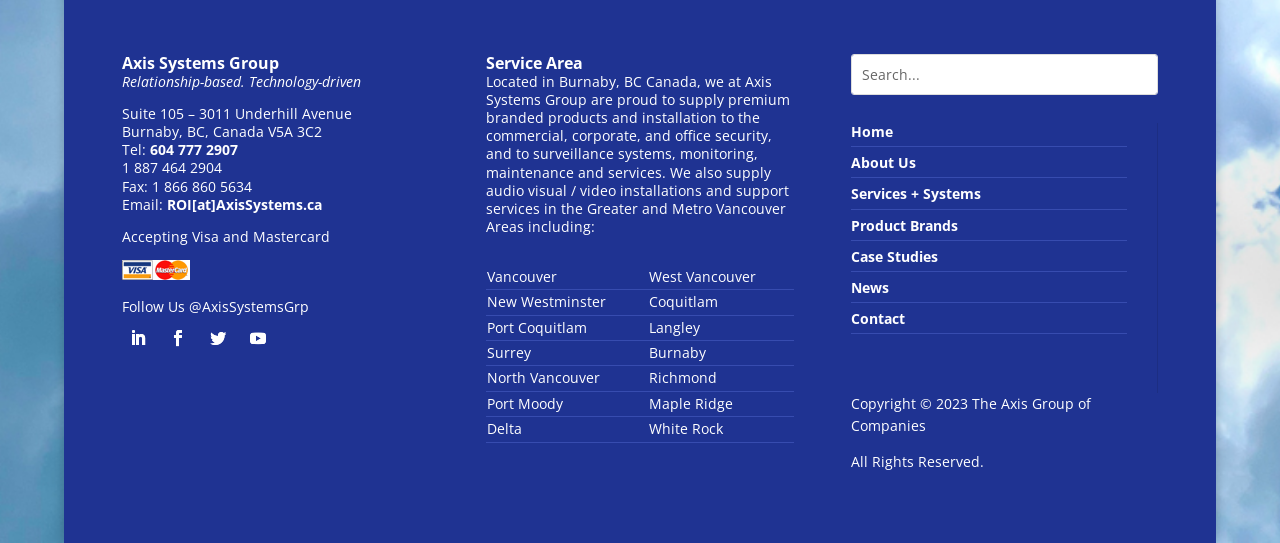Answer the question in one word or a short phrase:
How can I contact the company?

Phone, email, fax